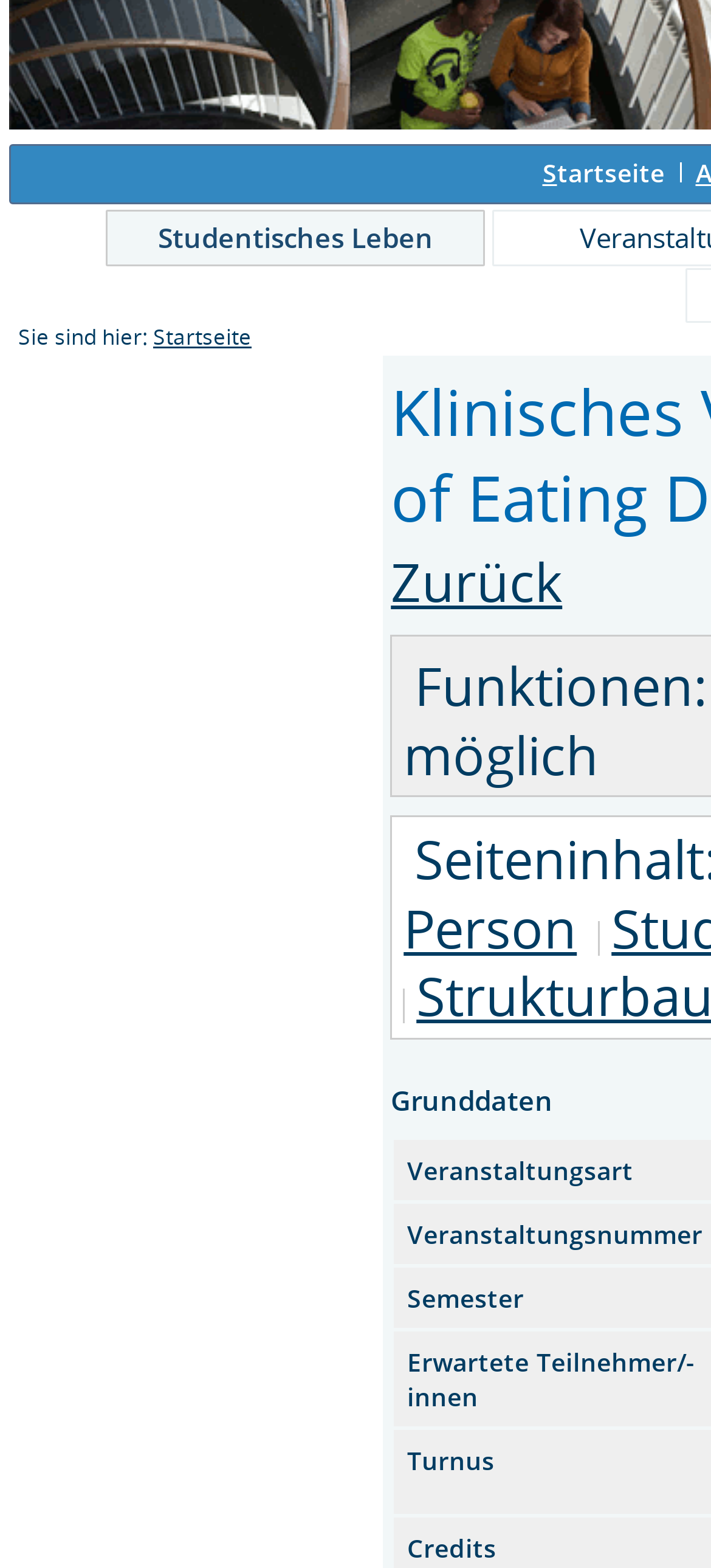Please respond to the question with a concise word or phrase:
How many links are on the top navigation bar?

2